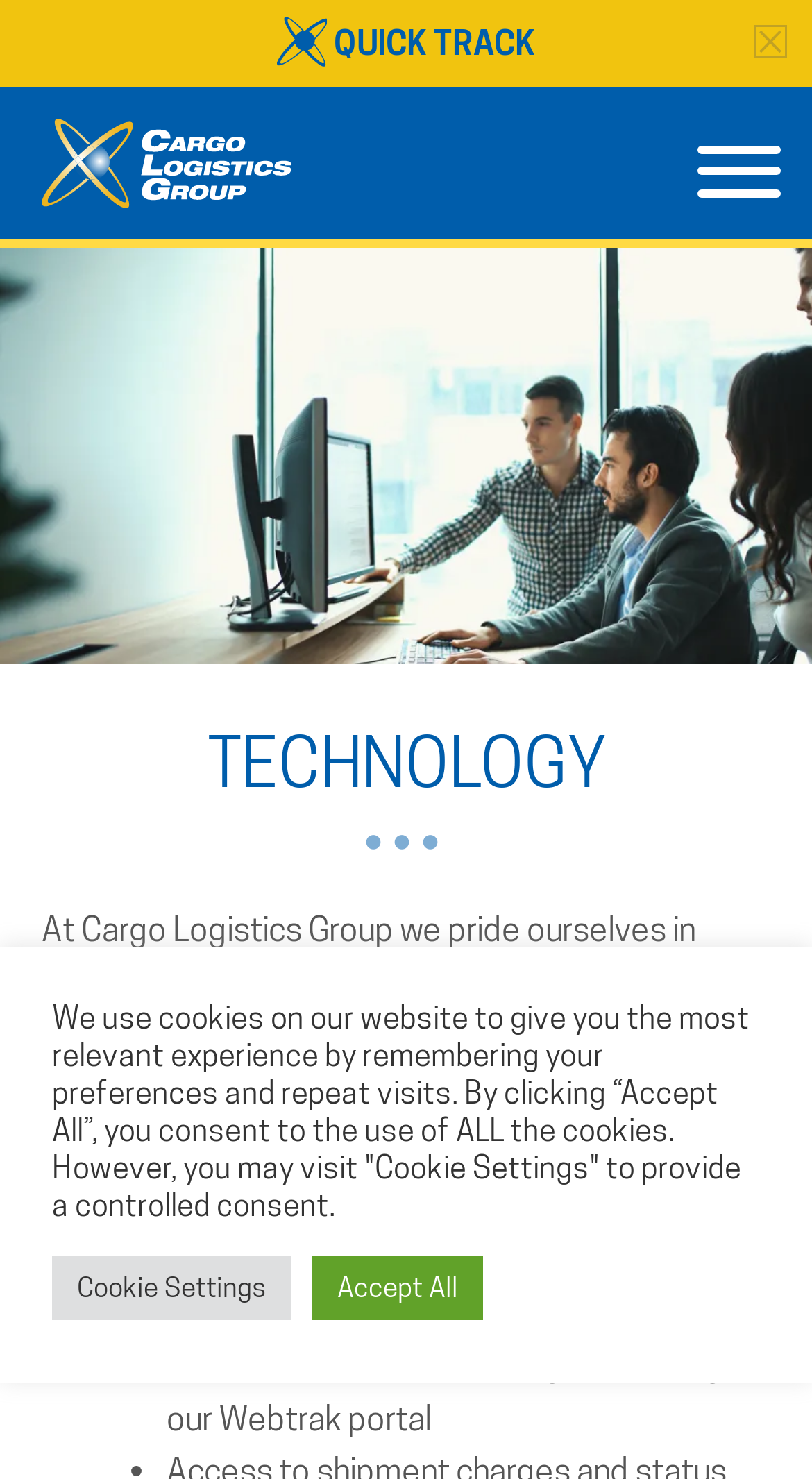Based on the image, give a detailed response to the question: How many technologies are listed on the webpage?

The webpage lists at least one technology, which is 'Real-time shipment tracking info through our Webtrak portal', but there may be more technologies listed that are not immediately visible.